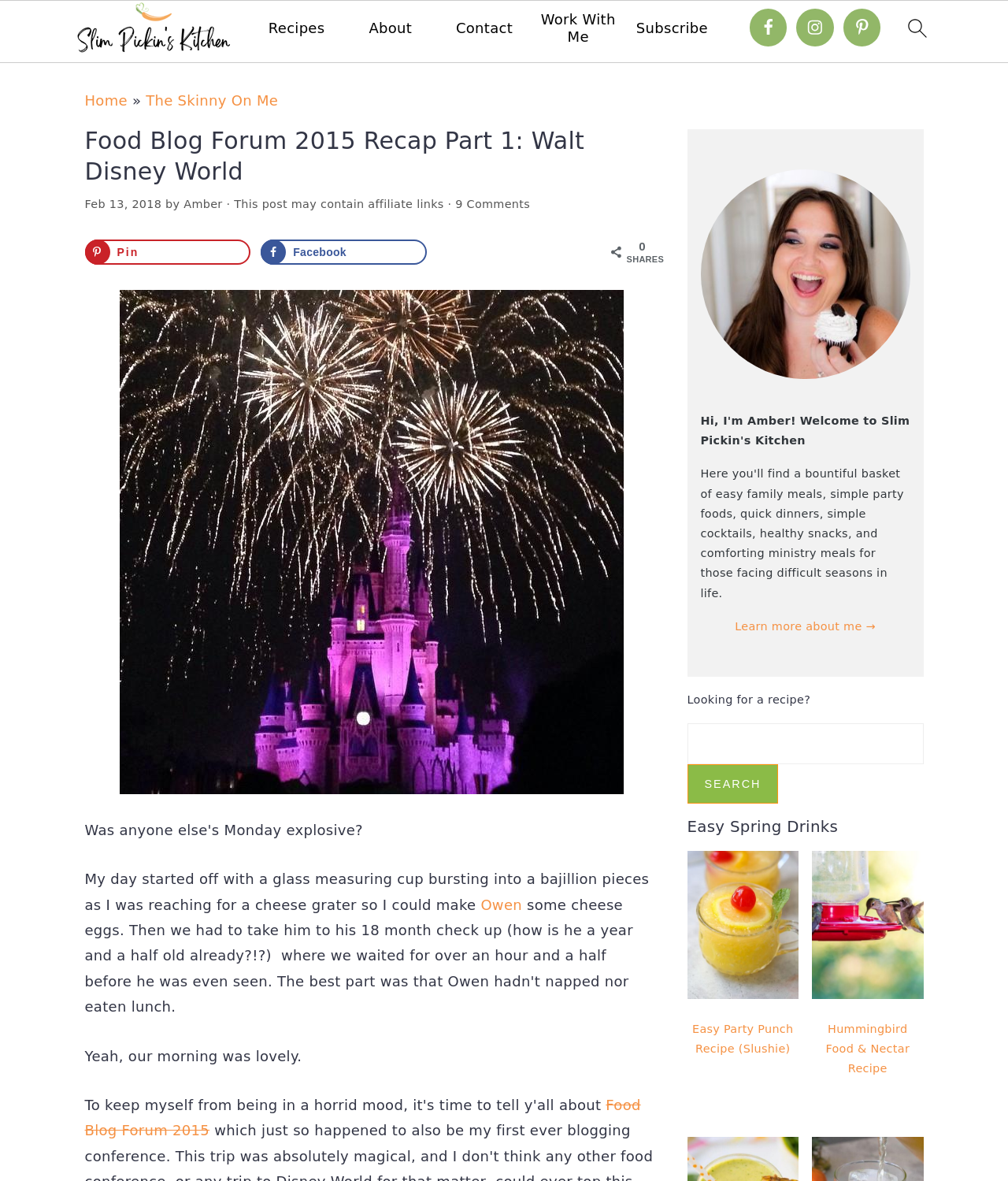Locate the bounding box coordinates of the element that should be clicked to fulfill the instruction: "share on Facebook".

[0.259, 0.203, 0.423, 0.224]